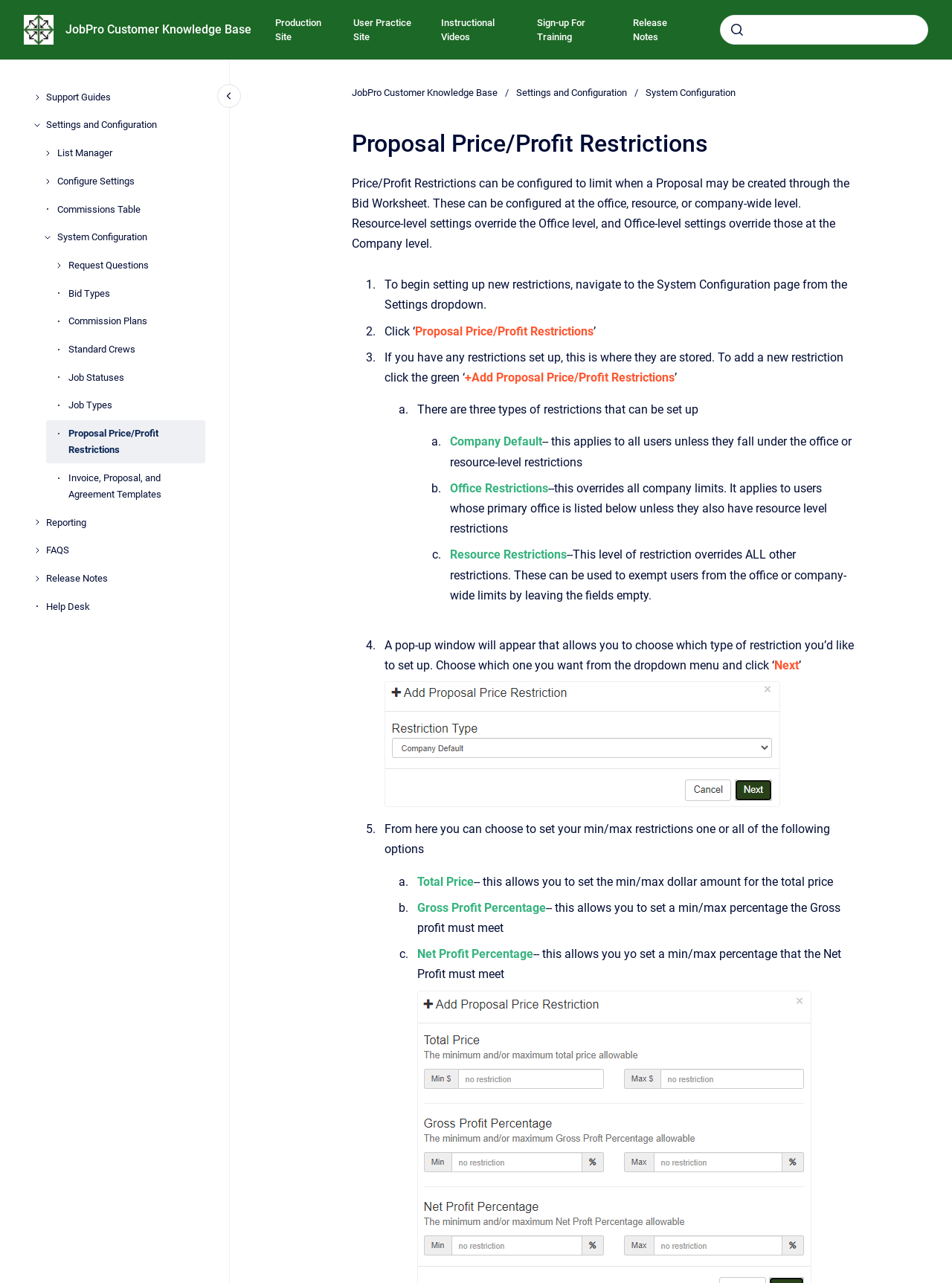From the given element description: "Invoice, Proposal, and Agreement Templates", find the bounding box for the UI element. Provide the coordinates as four float numbers between 0 and 1, in the order [left, top, right, bottom].

[0.071, 0.362, 0.216, 0.396]